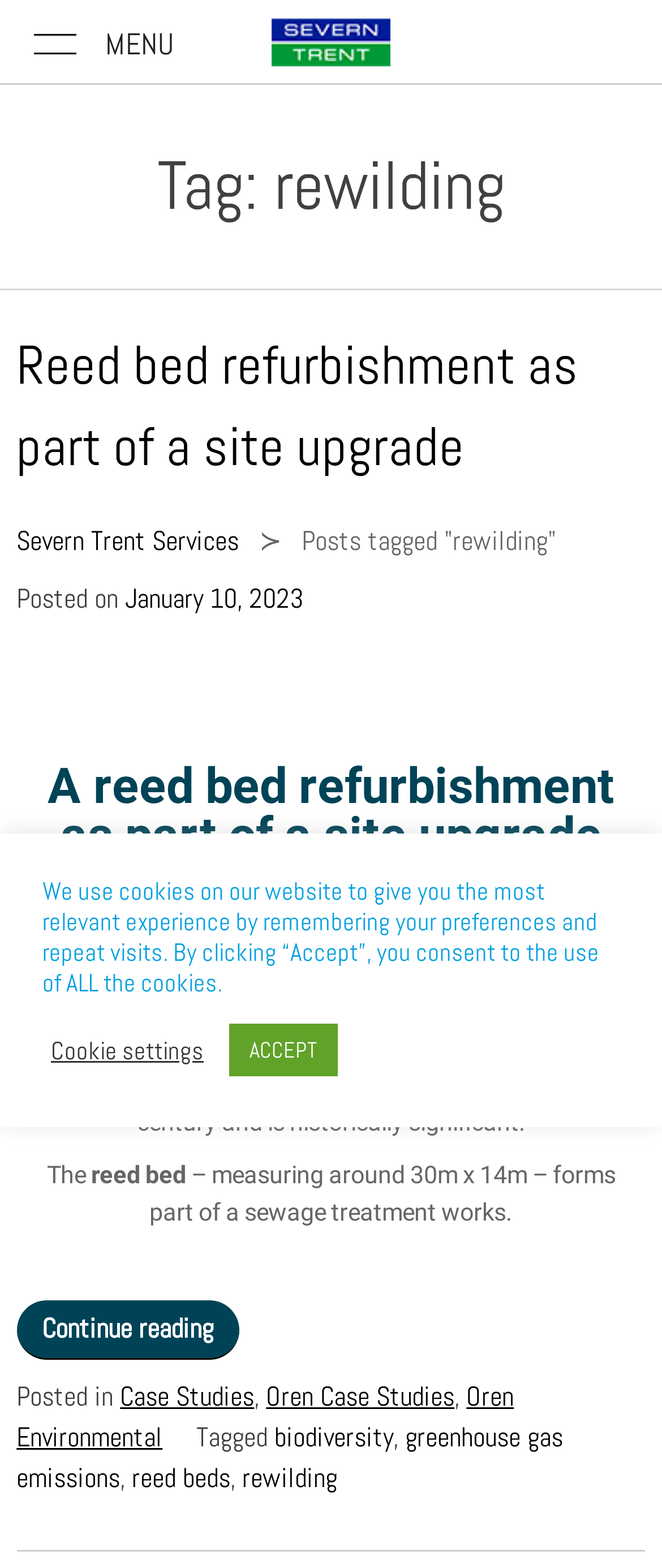What is the size of the reed bed mentioned in the article?
Could you answer the question with a detailed and thorough explanation?

I determined the size of the reed bed mentioned in the article by reading the text content of the webpage. Specifically, I looked at the sentence that says '– measuring around 30m x 14m – forms part of a sewage treatment works'.